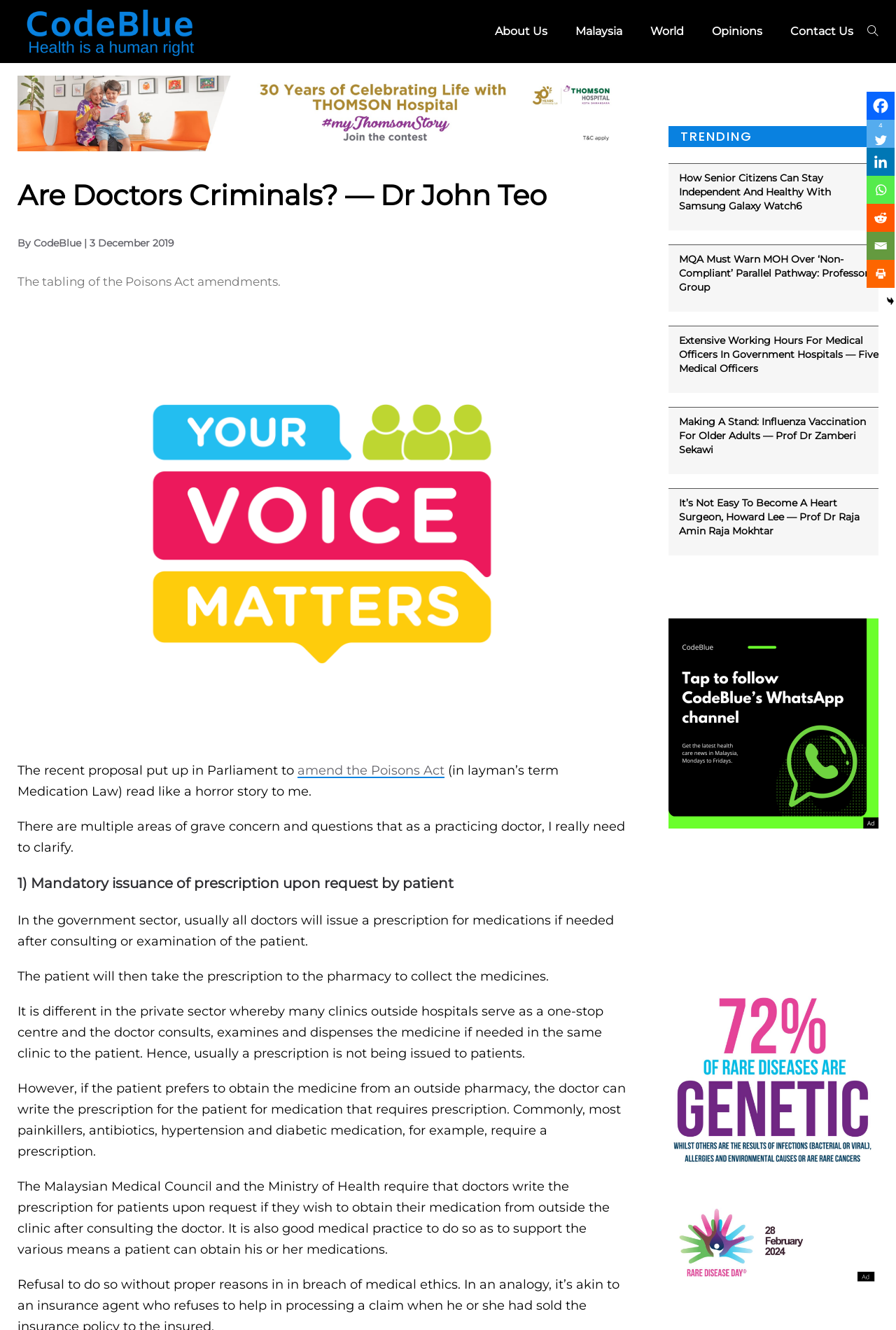Locate and provide the bounding box coordinates for the HTML element that matches this description: "parent_node: 4 aria-label="Reddit" title="Reddit"".

[0.967, 0.153, 0.998, 0.174]